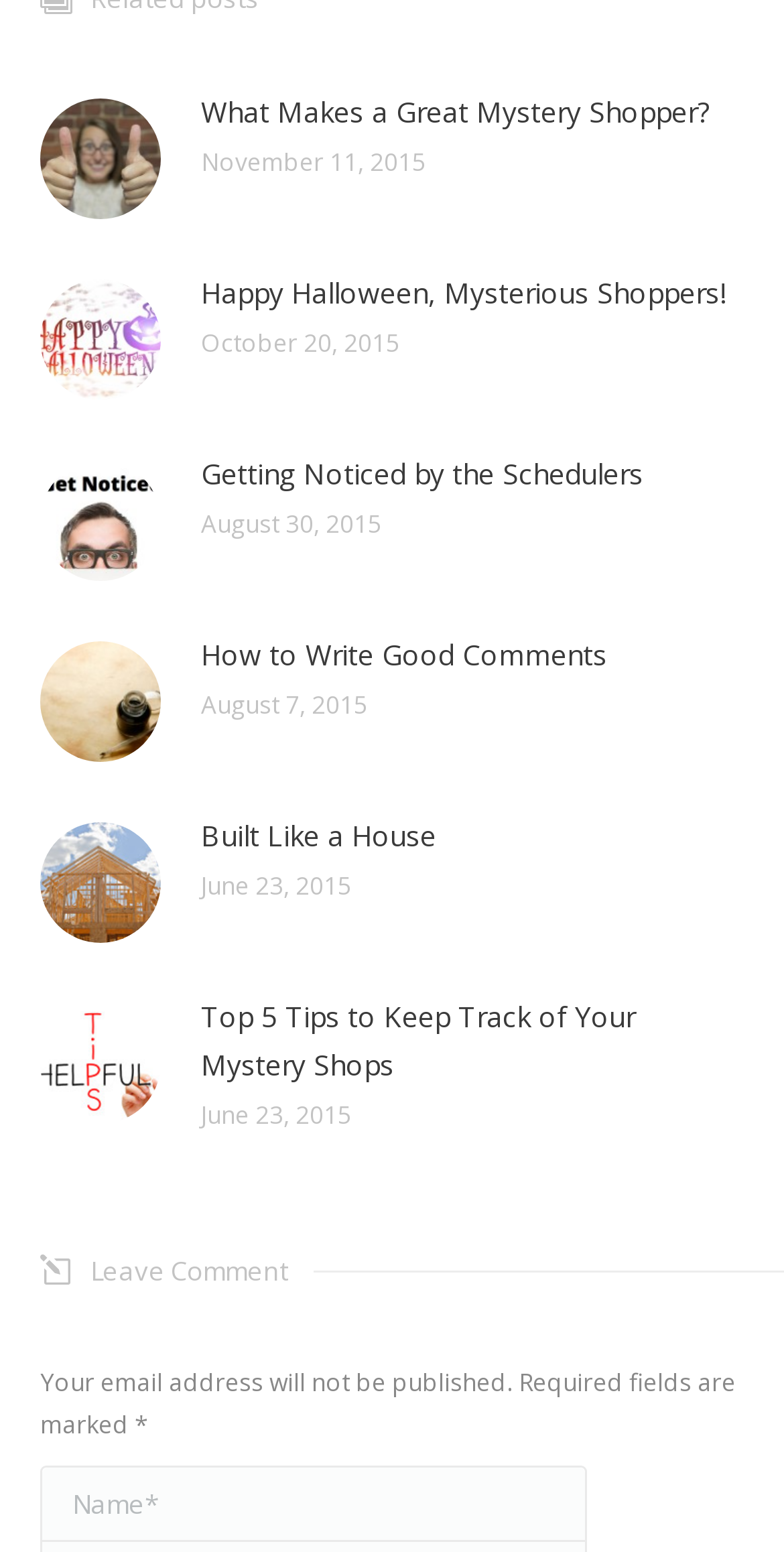Reply to the question with a brief word or phrase: What is the purpose of the textbox at the bottom of the page?

To enter name